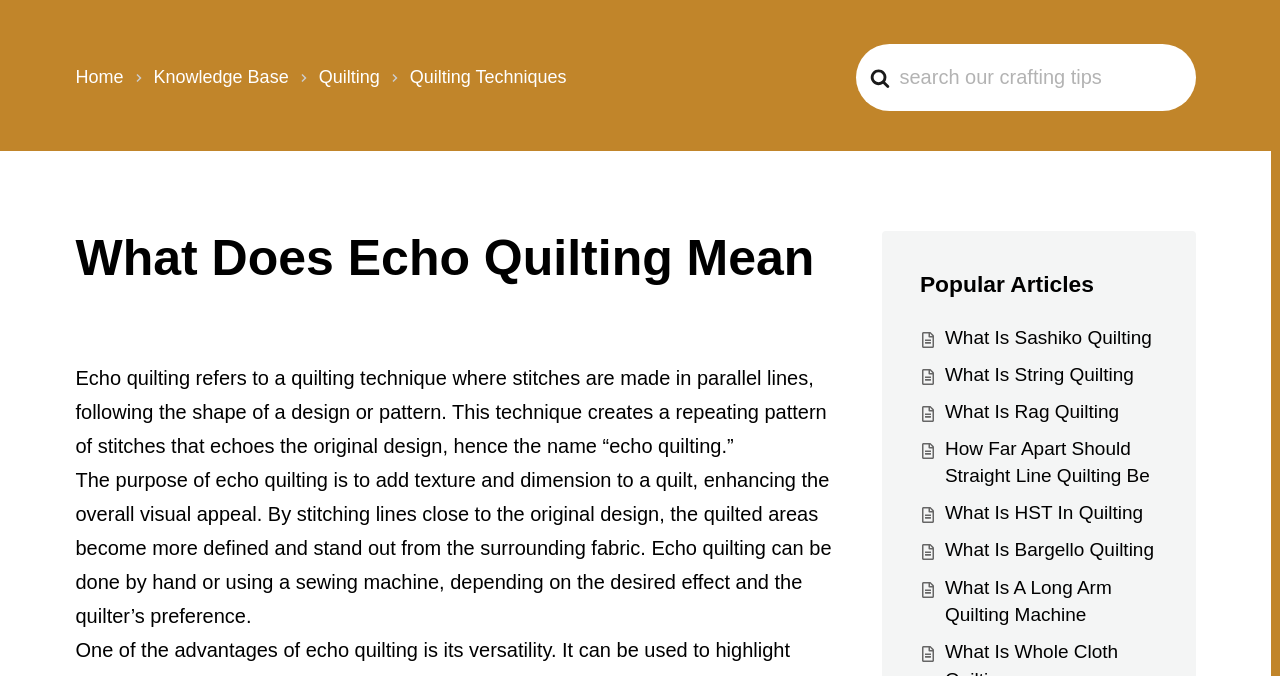Refer to the image and provide a thorough answer to this question:
How many links are under Popular Articles?

By examining the webpage structure, I found a heading 'Popular Articles' and 6 links underneath it, which are 'What Is Sashiko Quilting', 'What Is String Quilting', 'What Is Rag Quilting', 'How Far Apart Should Straight Line Quilting Be', 'What Is HST In Quilting', and 'What Is Bargello Quilting'.